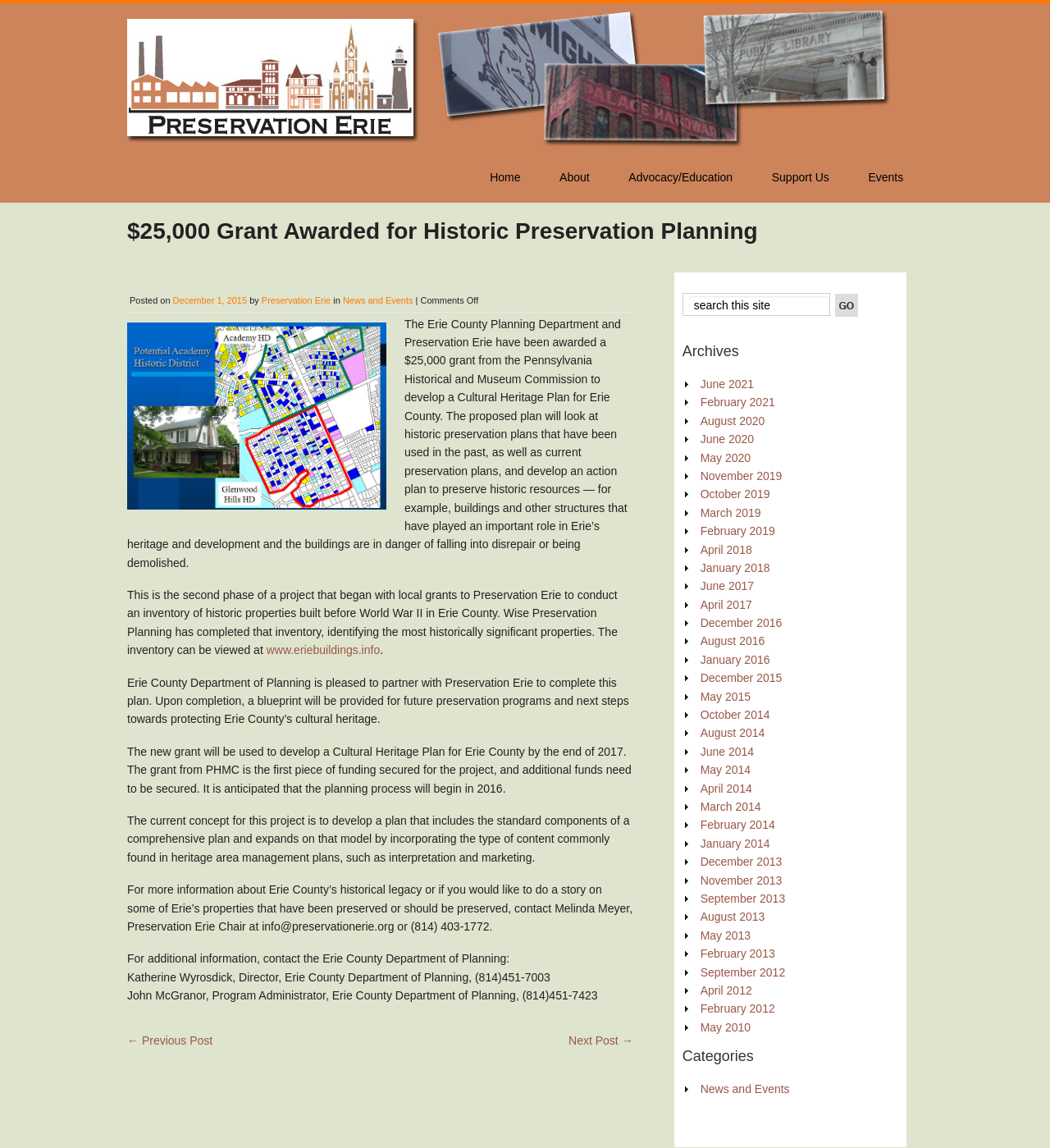What is the purpose of the Cultural Heritage Plan?
Can you give a detailed and elaborate answer to the question?

The purpose of the Cultural Heritage Plan can be inferred from the text 'The proposed plan will look at historic preservation plans that have been used in the past, as well as current preservation plans, and develop an action plan to preserve historic resources — for example, buildings and other structures that have played an important role in Erie’s heritage and development and the buildings are in danger of falling into disrepair or being demolished.'